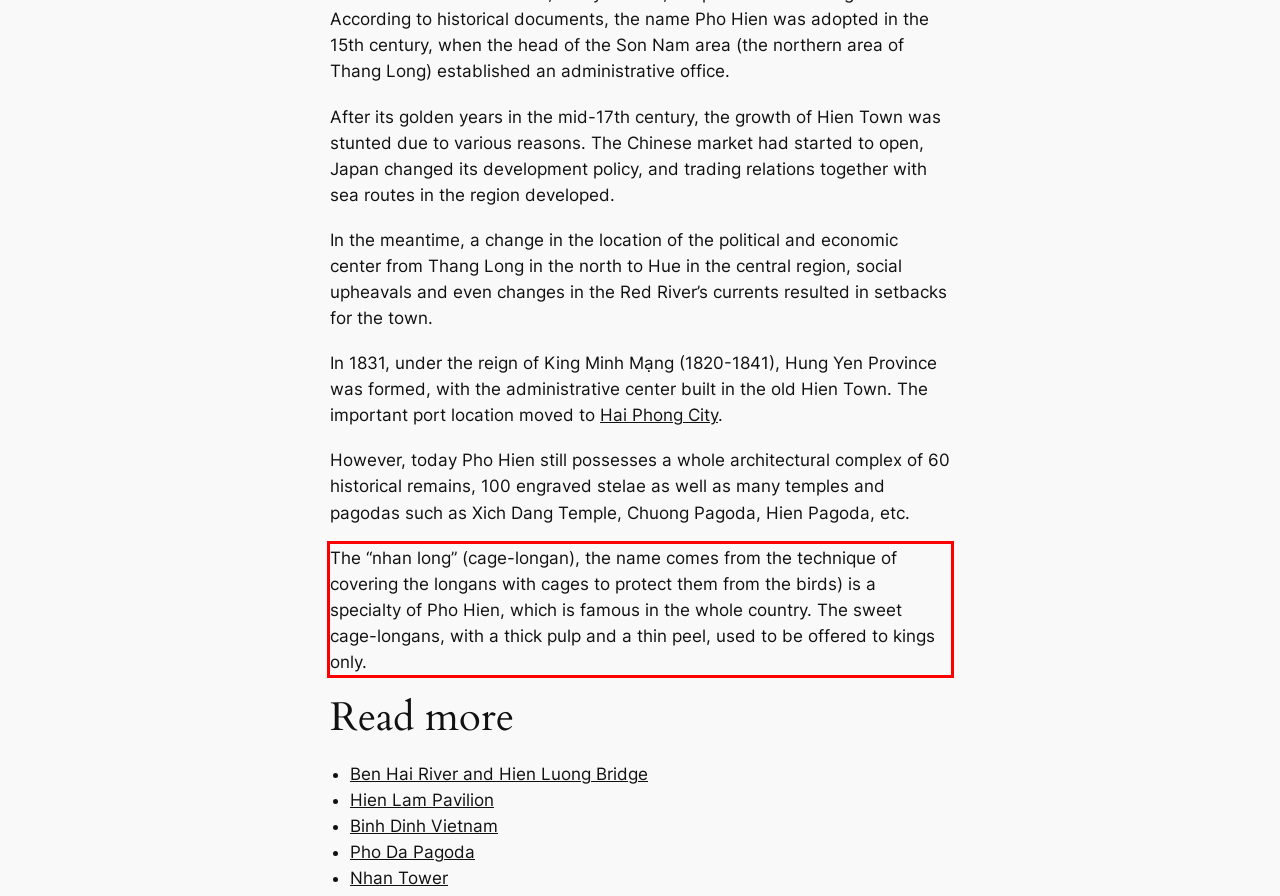Using the webpage screenshot, recognize and capture the text within the red bounding box.

The “nhan long” (cage-longan), the name comes from the technique of covering the longans with cages to protect them from the birds) is a specialty of Pho Hien, which is famous in the whole country. The sweet cage-longans, with a thick pulp and a thin peel, used to be offered to kings only.